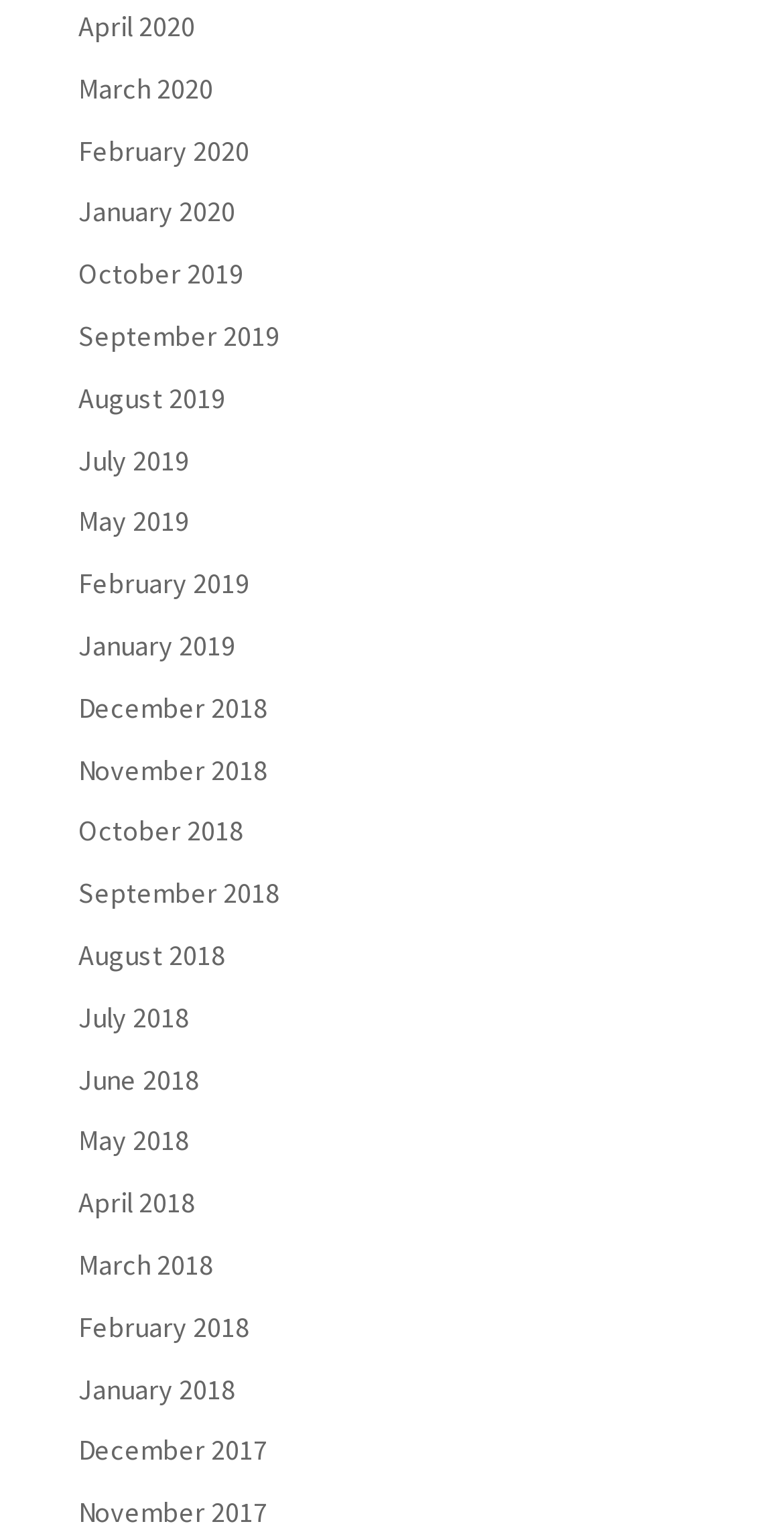Please specify the bounding box coordinates of the area that should be clicked to accomplish the following instruction: "view January 2019". The coordinates should consist of four float numbers between 0 and 1, i.e., [left, top, right, bottom].

[0.1, 0.409, 0.3, 0.433]